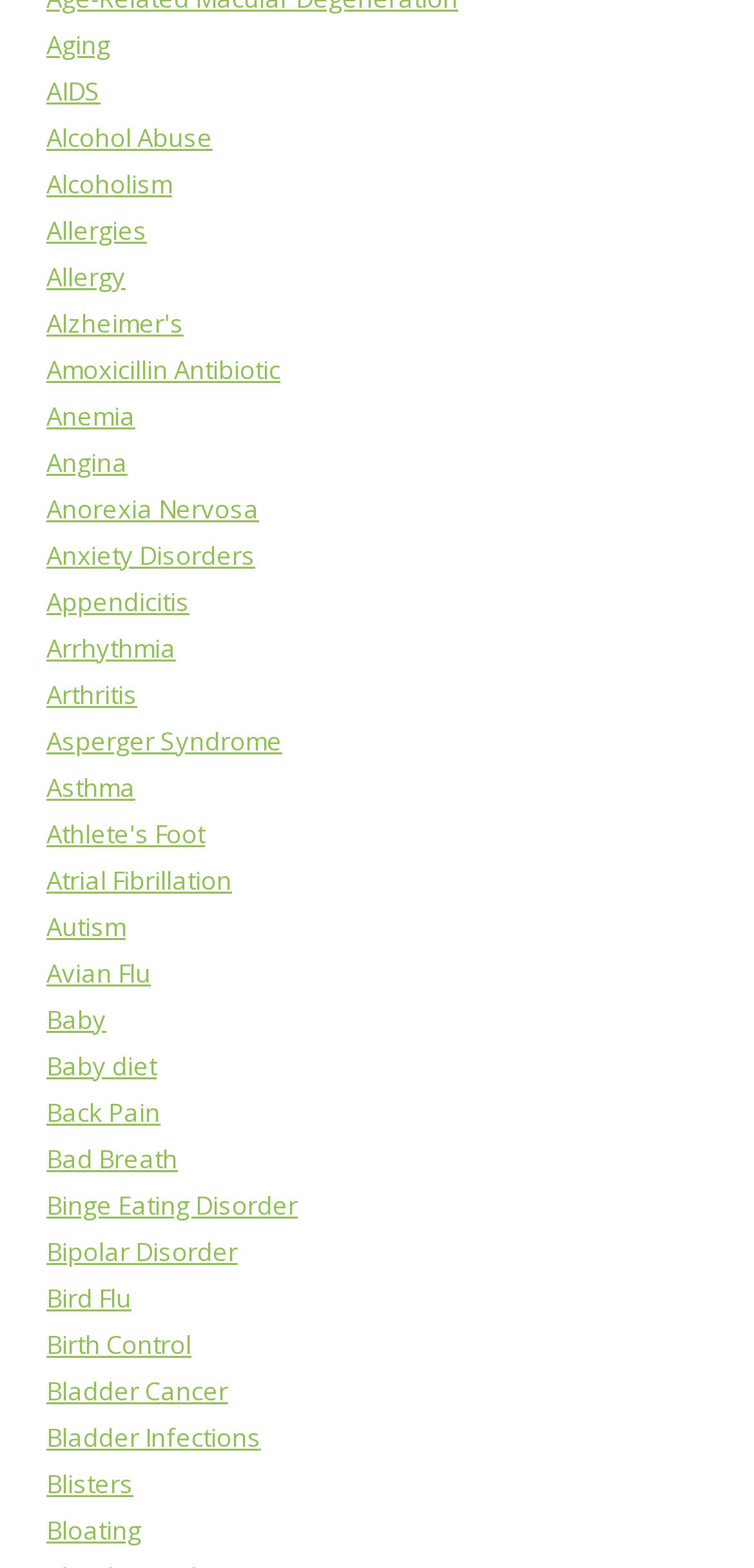Are there any health topics related to babies?
Using the image as a reference, answer the question with a short word or phrase.

Yes